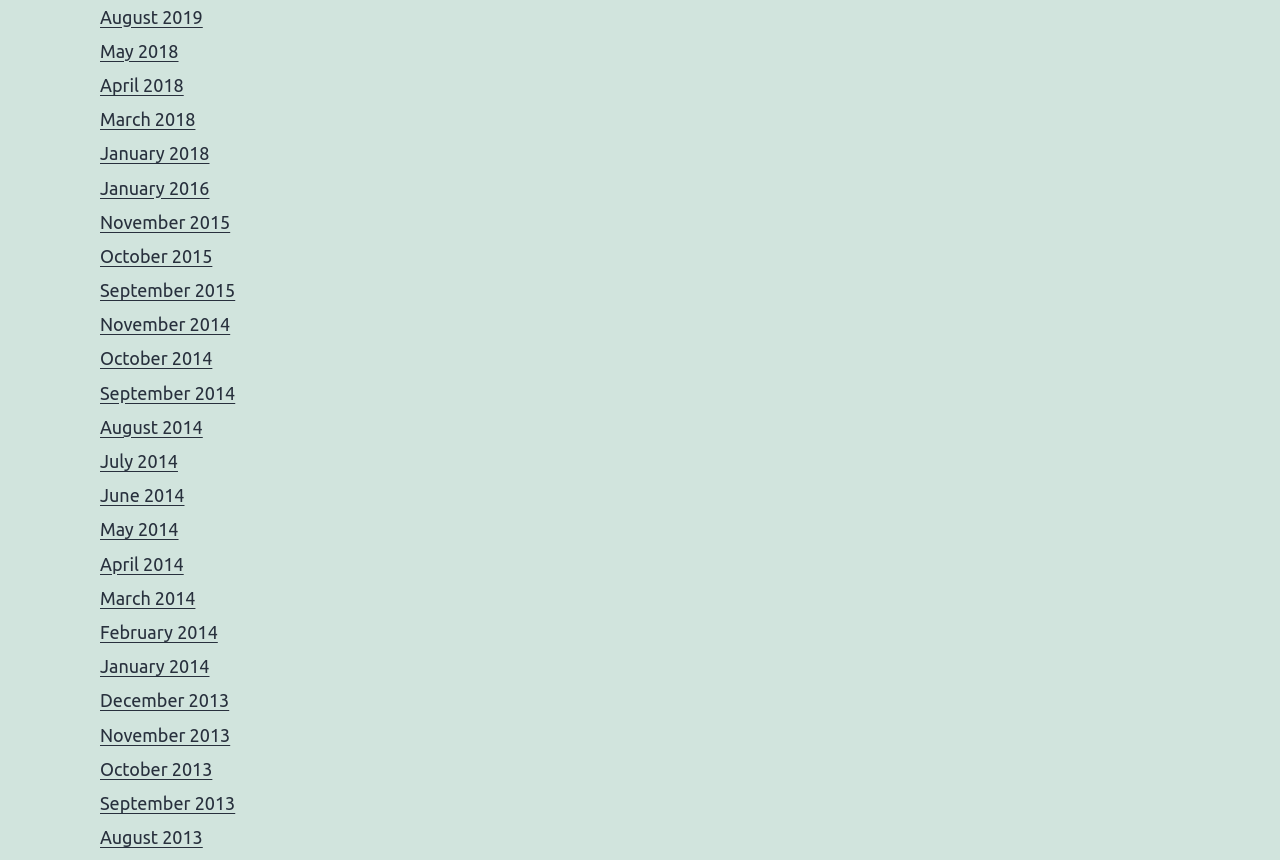How many months are listed from 2014?
Please look at the screenshot and answer in one word or a short phrase.

12